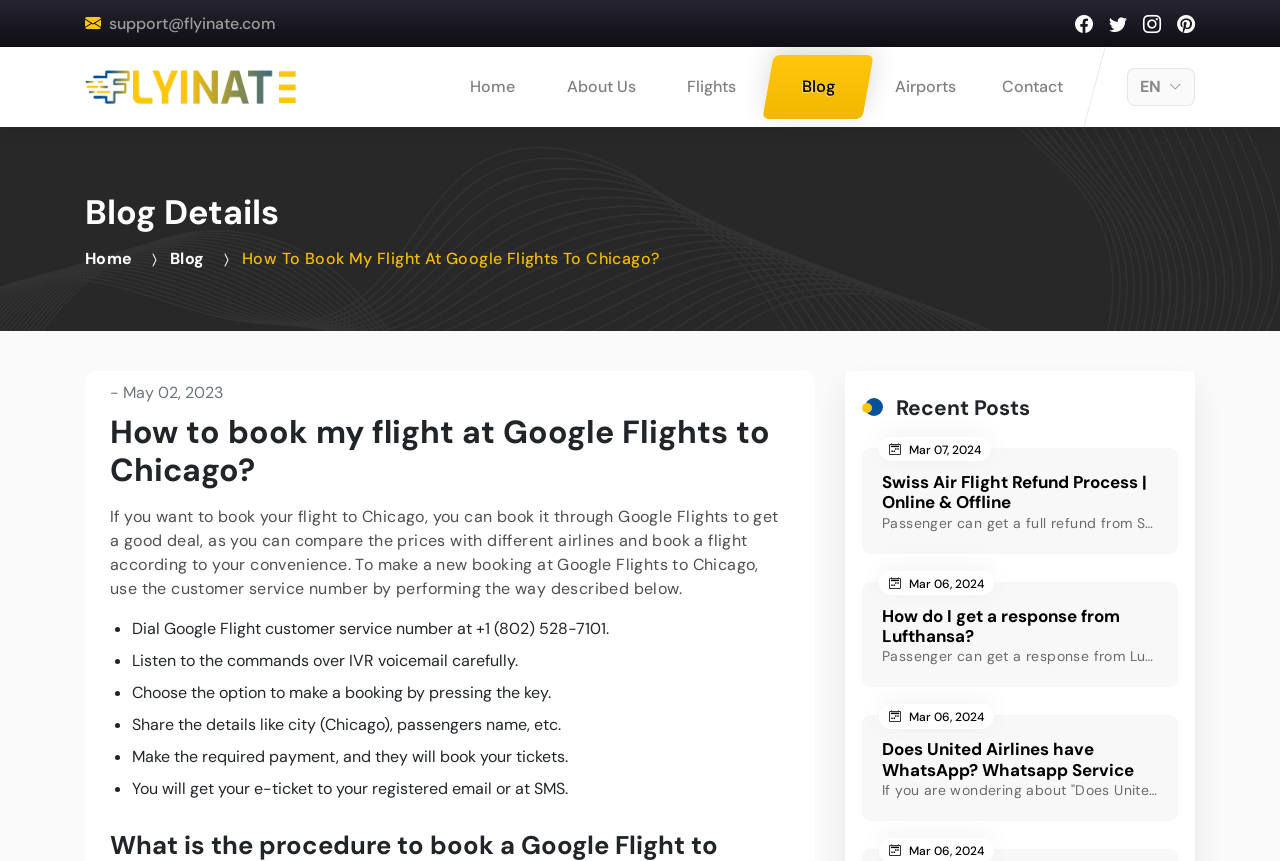Please identify the bounding box coordinates for the region that you need to click to follow this instruction: "Check recent posts".

[0.673, 0.46, 0.92, 0.489]